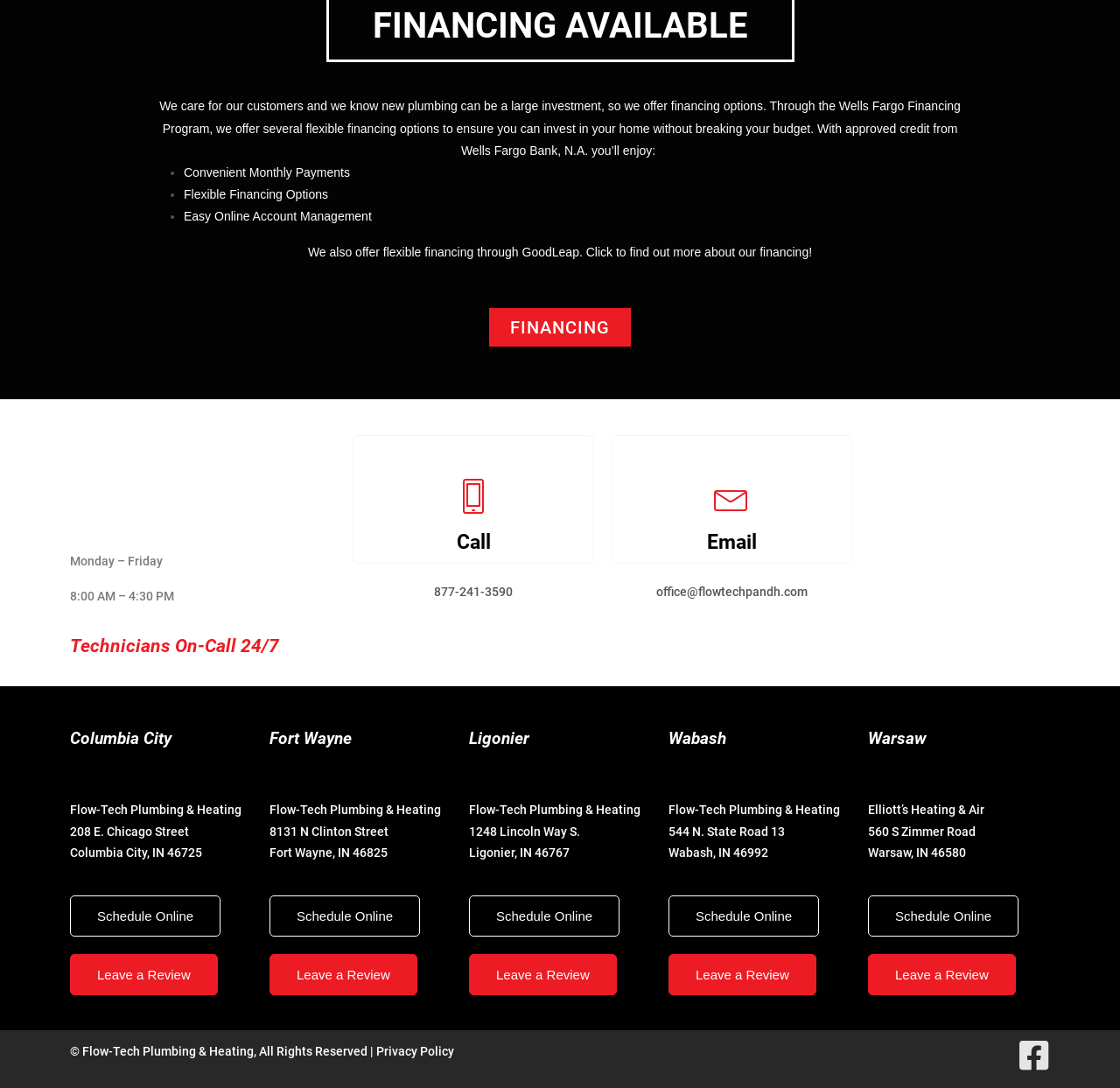Please give a one-word or short phrase response to the following question: 
What financing options are available?

Wells Fargo Financing Program